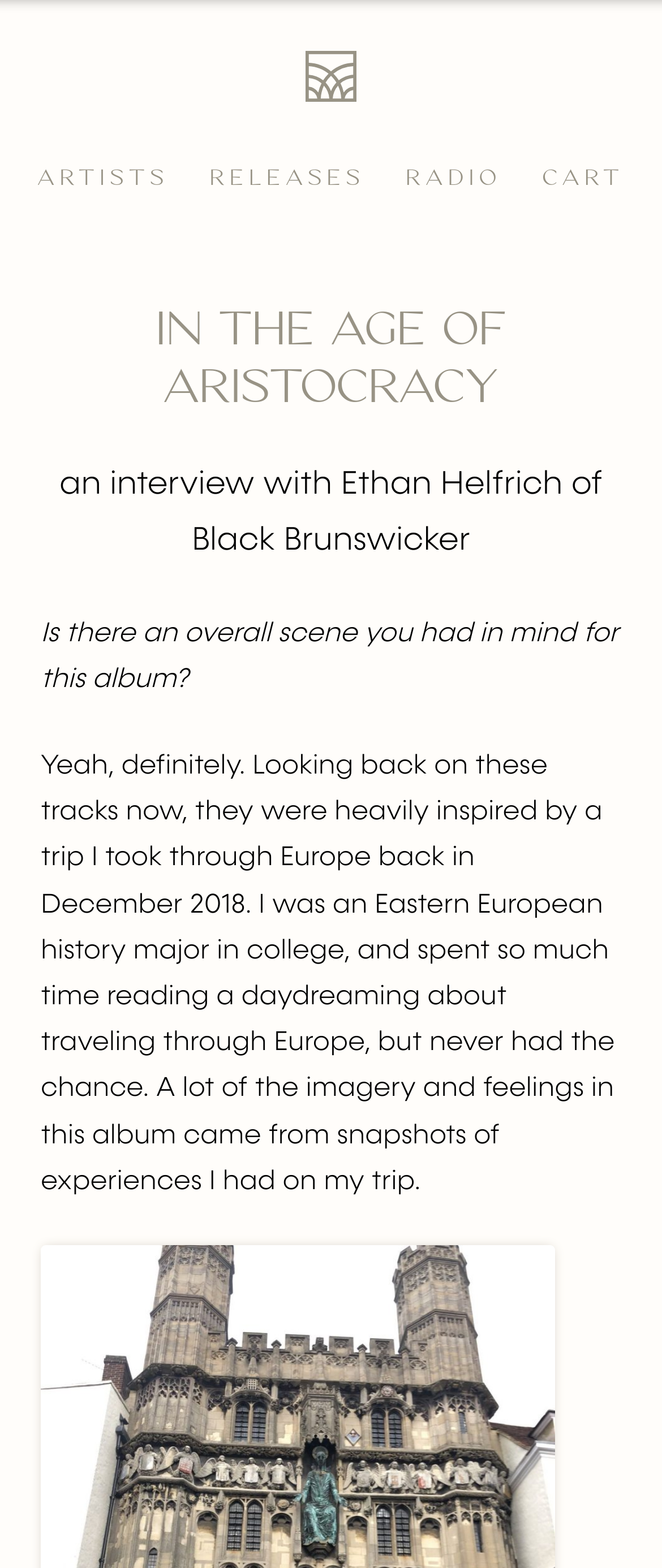What inspired the tracks on this album?
Provide a detailed and extensive answer to the question.

I found the answer by reading the static text element that says 'they were heavily inspired by a trip I took through Europe back in December 2018', which suggests that the tracks on this album were inspired by a trip to Europe.